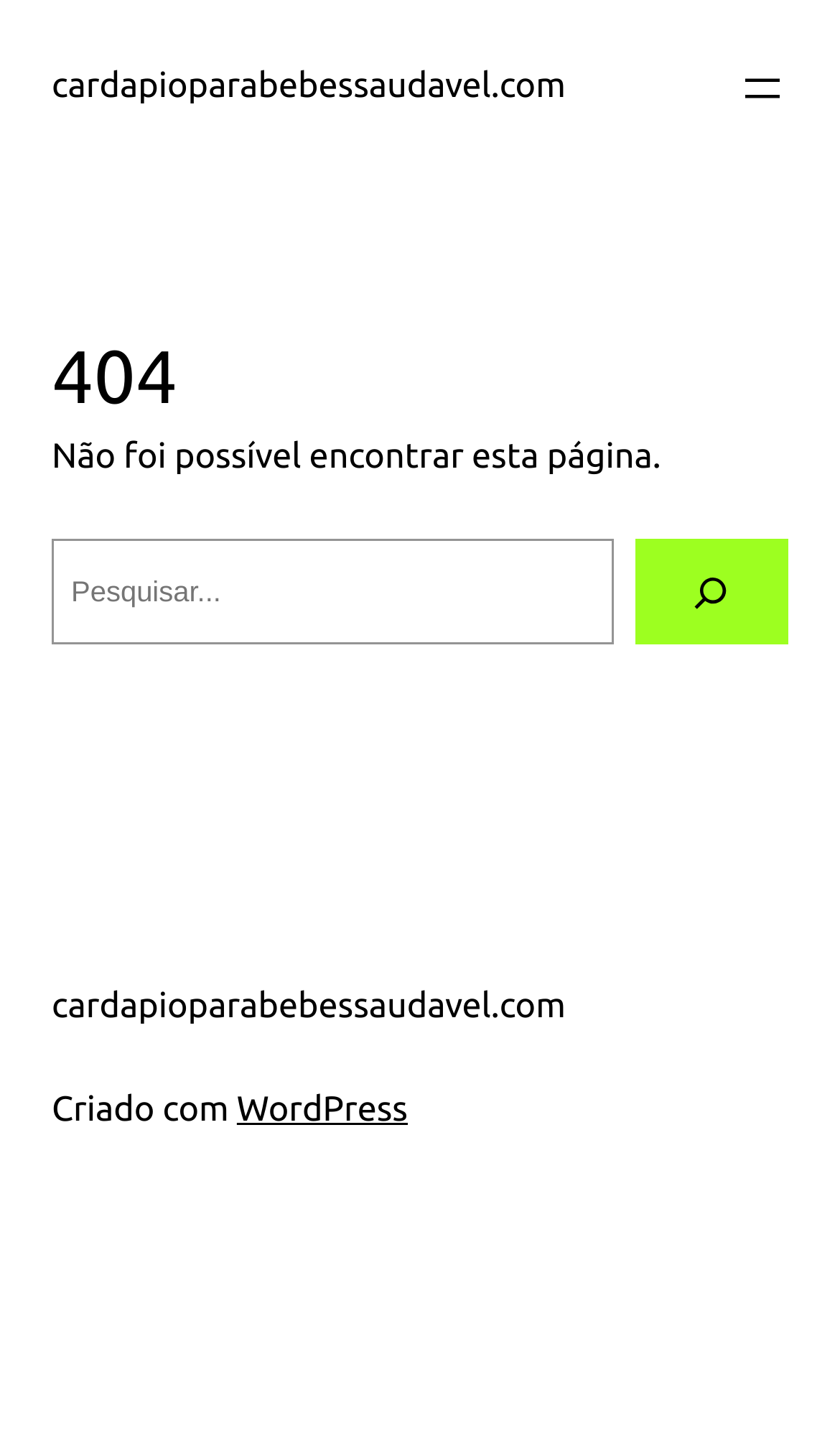What is the name of the website?
Answer the question based on the image using a single word or a brief phrase.

cardapioparabebessaudavel.com